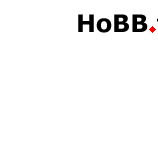Answer the question below with a single word or a brief phrase: 
What is the purpose of the design choice in the image?

To focus on creativity and personal interests